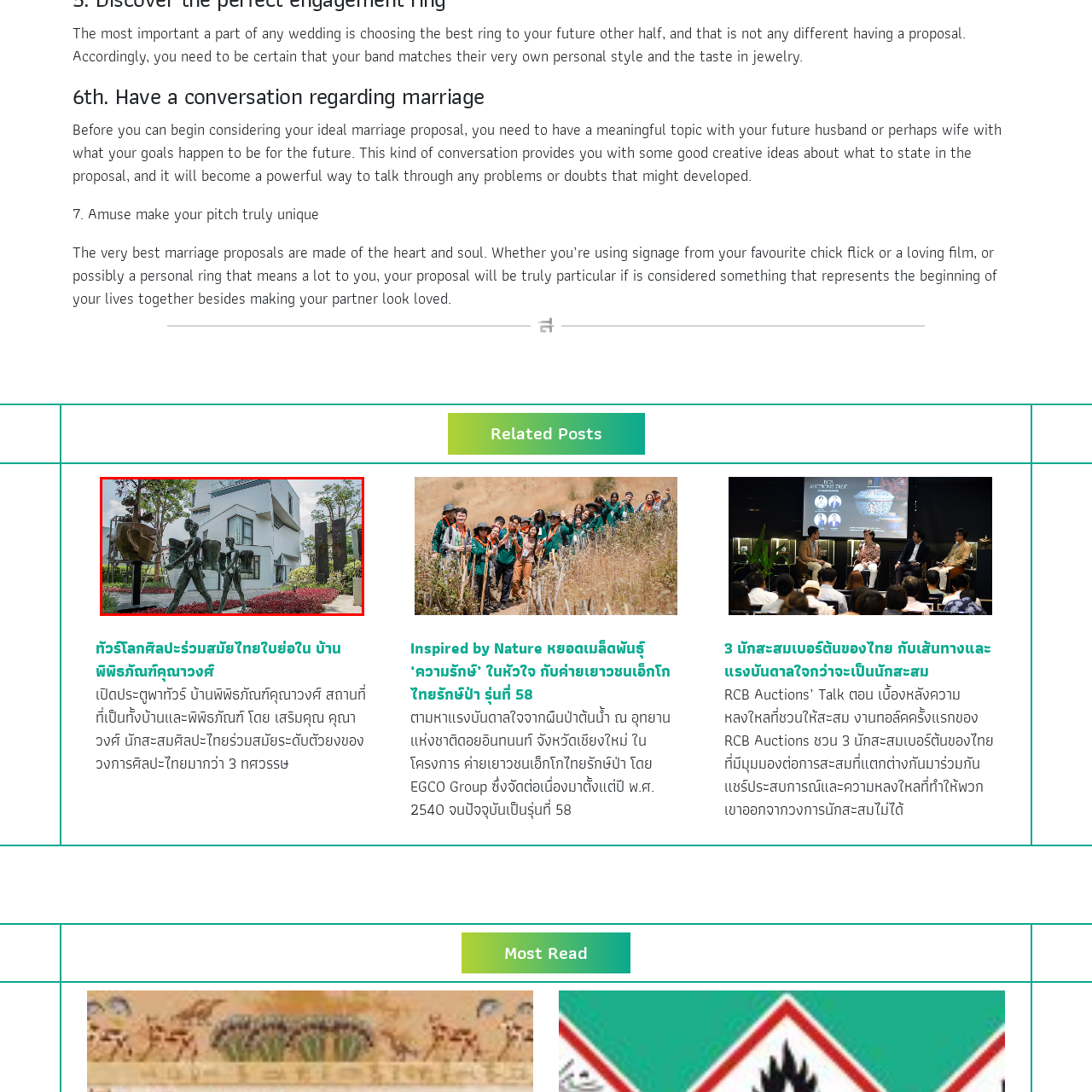Direct your attention to the image within the red boundary, What surrounds the sculptures in the foreground?
 Respond with a single word or phrase.

Vibrant greenery and colorful flower beds